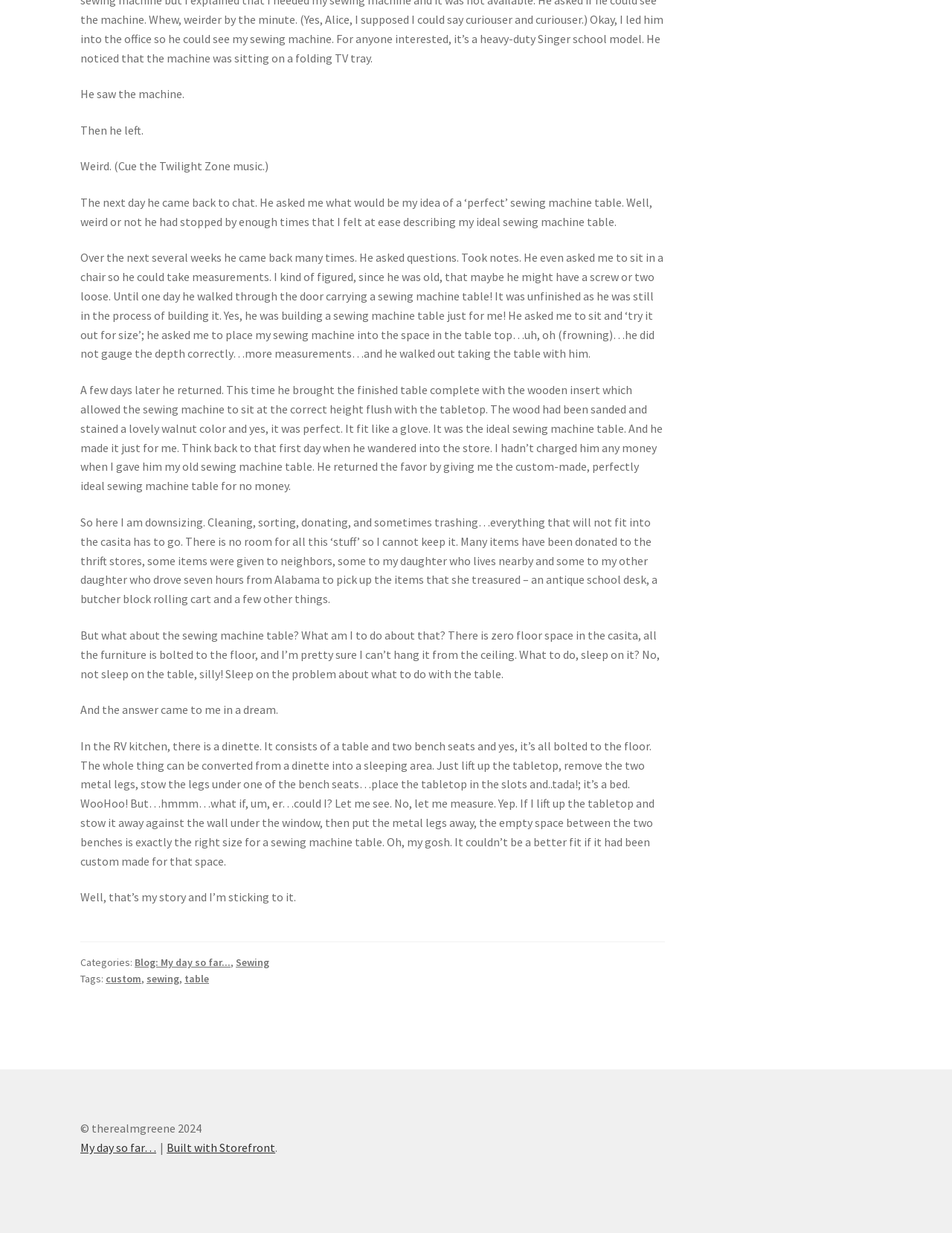What is the solution to keeping the sewing machine table?
Based on the image, answer the question with as much detail as possible.

The author finds a solution to keep the sewing machine table by converting the dinette in the RV kitchen into a sleeping area, which allows the table to fit perfectly in the empty space between the two benches.